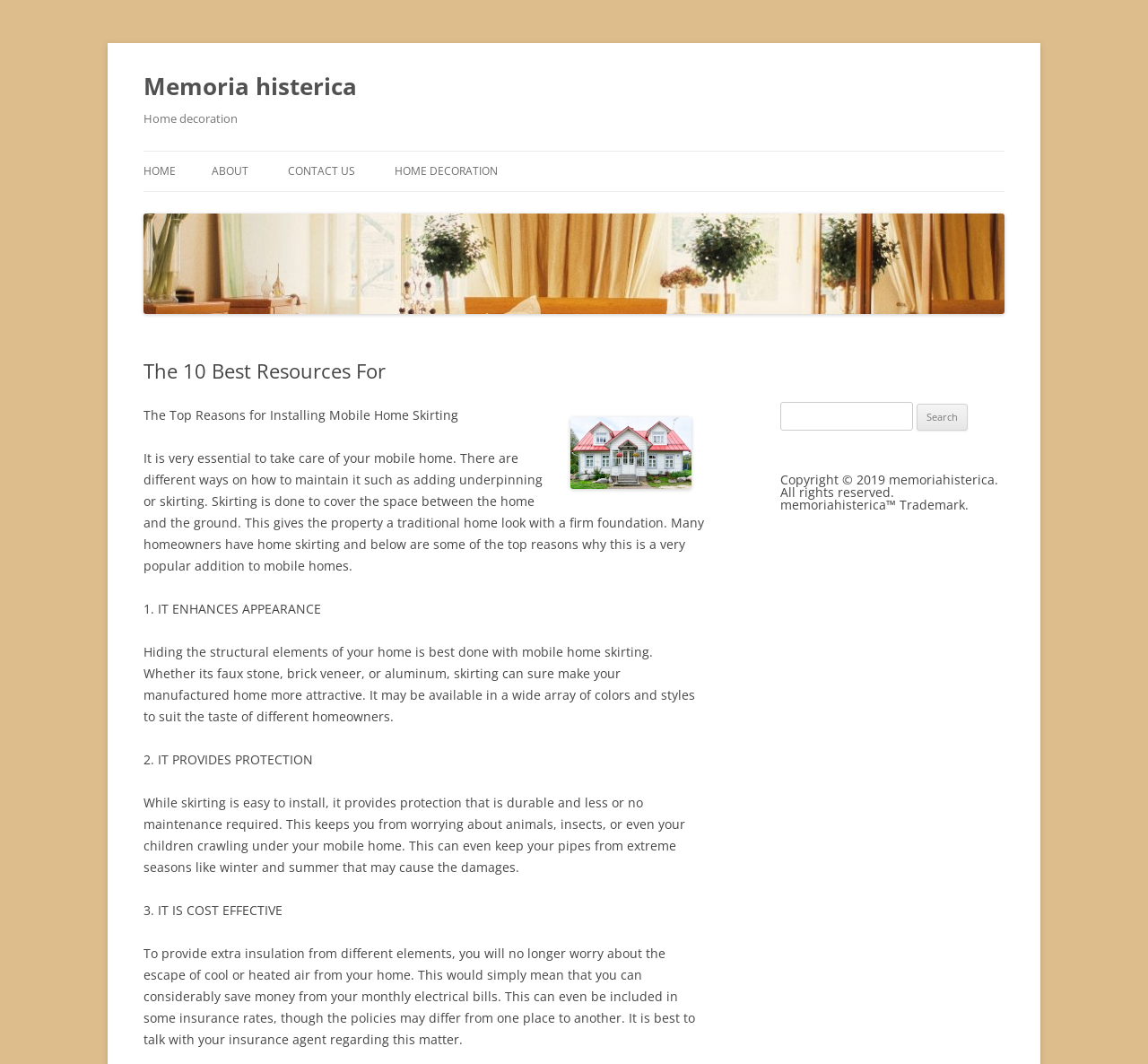Locate the bounding box coordinates of the element to click to perform the following action: 'Click 'Residential Services''. The coordinates should be given as four float values between 0 and 1, in the form of [left, top, right, bottom].

None